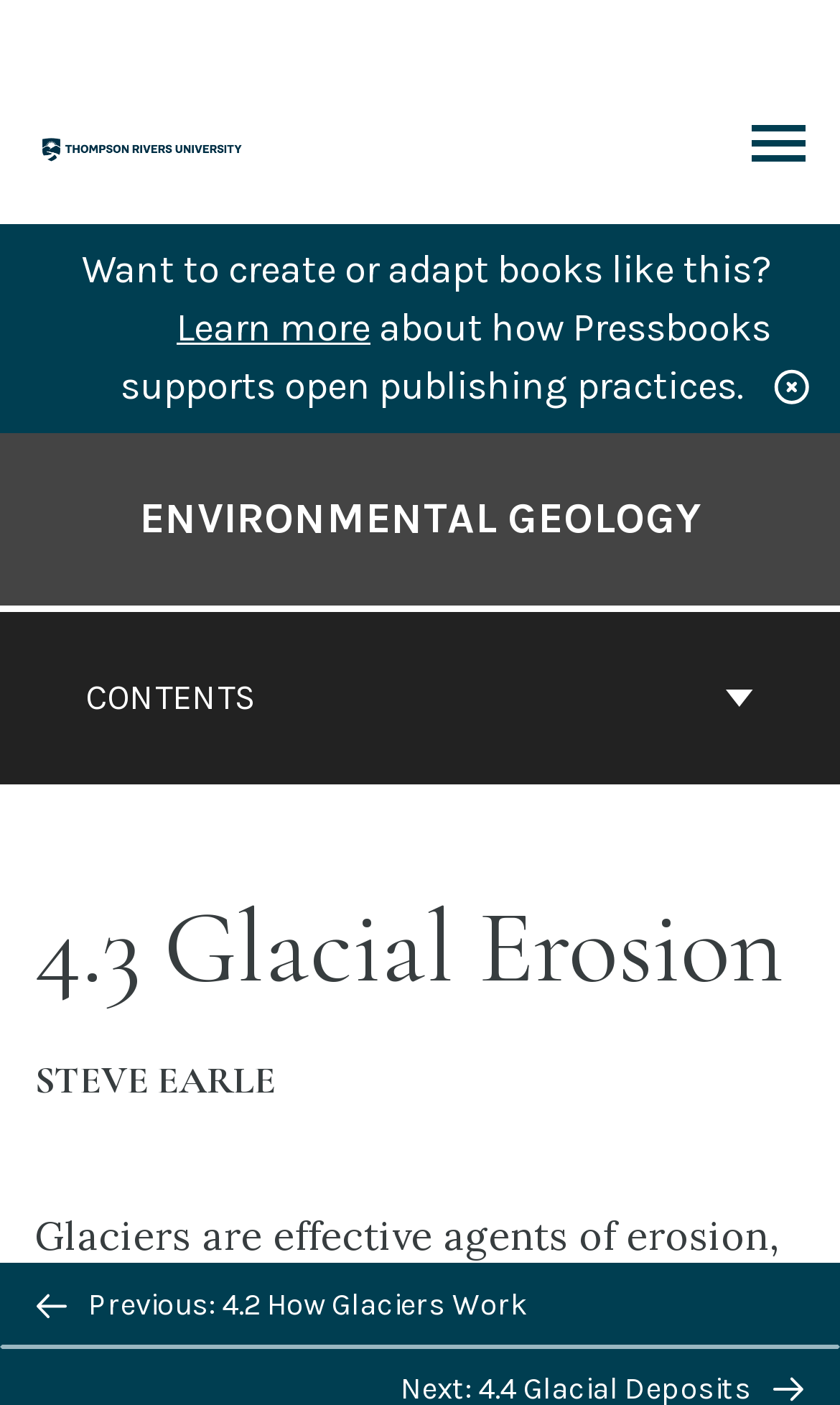Please analyze the image and provide a thorough answer to the question:
What is the previous chapter about?

I found the answer by looking at the link 'Previous: 4.2 How Glaciers Work' which is located at the bottom of the page.